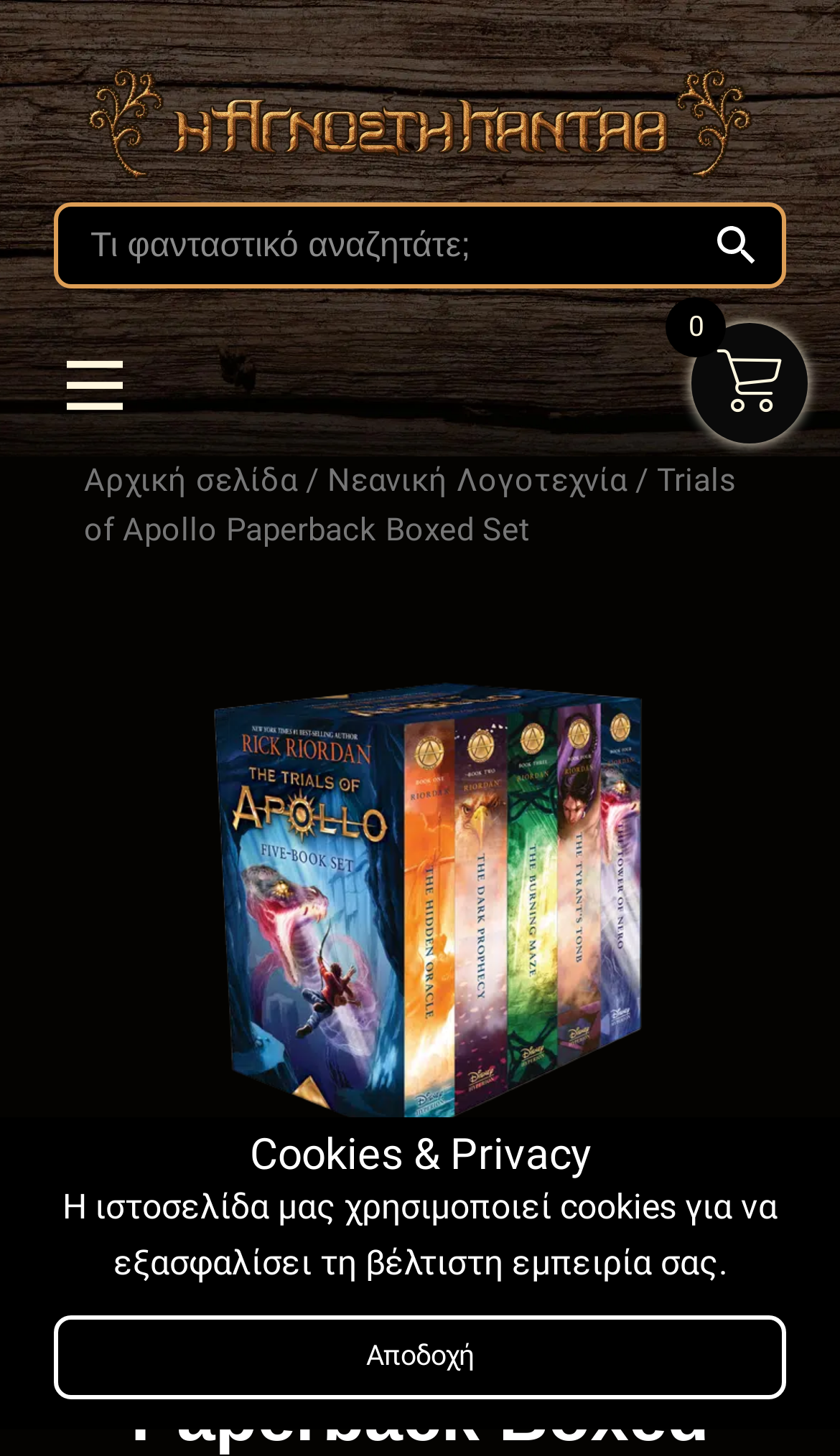Generate a comprehensive caption for the webpage you are viewing.

This webpage appears to be a product page for the "Trials of Apollo Paperback Boxed Set" by Rick Riordan. At the top left, there is a link with the title "Η Άγνωστη Καντάθ" accompanied by an image. Below this, there is a search bar with a placeholder text "Τι φανταστικό αναζητάτε;" and a search icon on the right side. 

To the right of the search bar, there is an image, and below it, a link with an icon. The navigation menu, labeled as "Breadcrumb", is located below these elements, displaying the path "Αρχική σελίδα > Νεανική Λογοτεχνία > Trials of Apollo Paperback Boxed Set". 

The main content of the page is a large link that occupies most of the page, containing an image. At the bottom of the page, there is a section dedicated to cookies and privacy, with a heading "Cookies & Privacy" and a paragraph of text explaining the use of cookies on the website. Below this, there is an "Αποδοχή" (Accept) button. On the top right, there is a small text displaying the number "0".